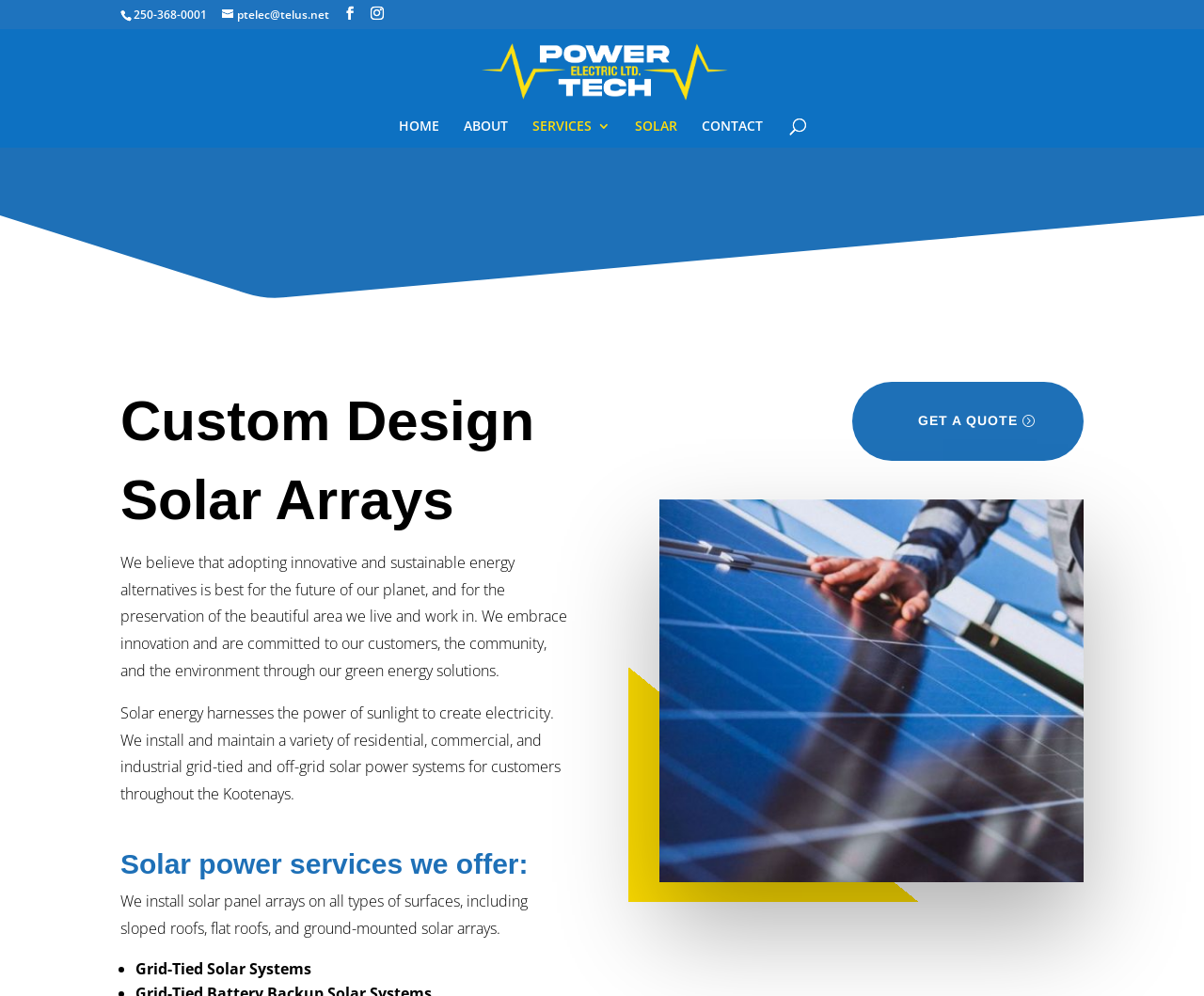Based on what you see in the screenshot, provide a thorough answer to this question: What is the company's phone number?

The phone number is found in the top section of the webpage, next to the email address, and is displayed as a static text element.